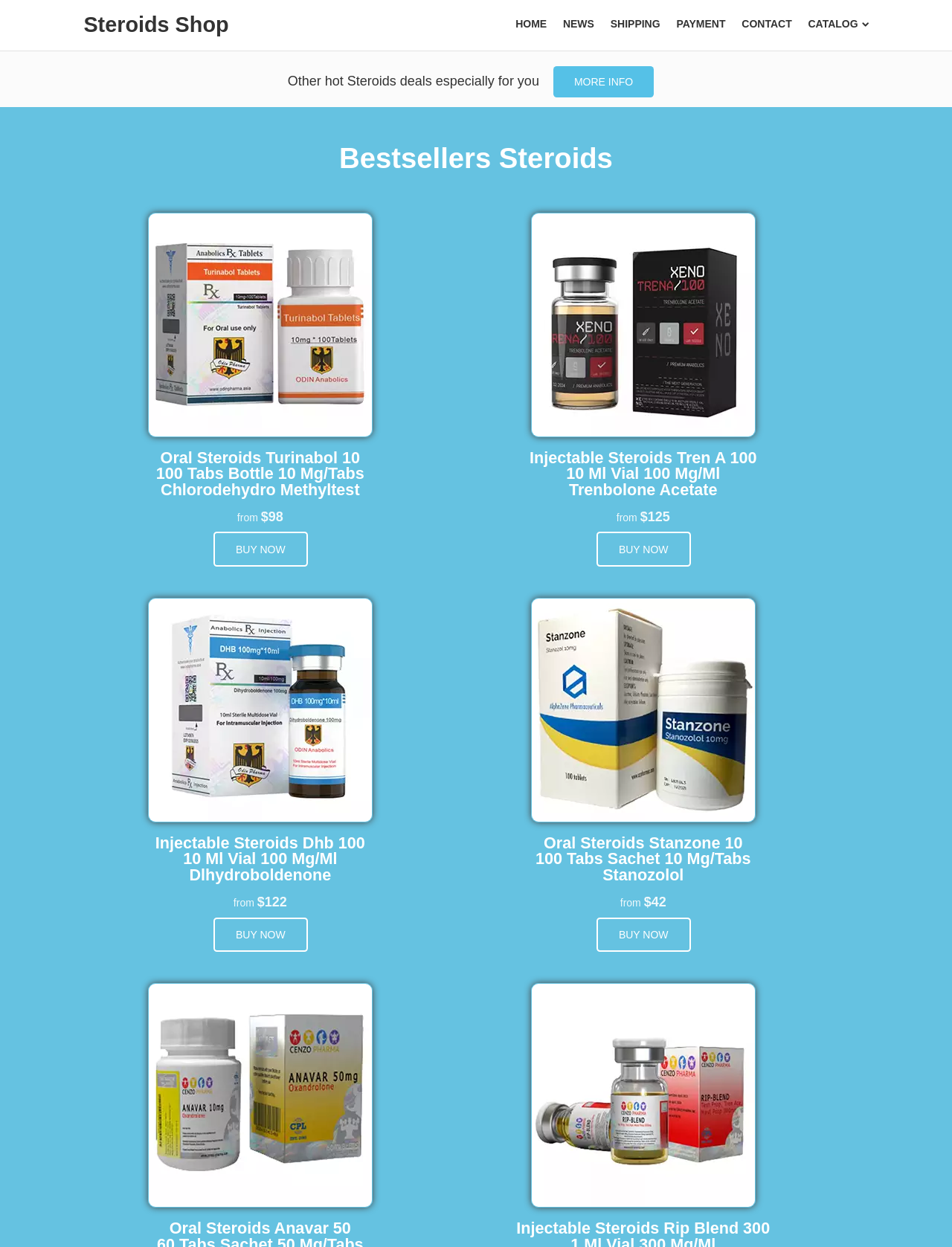Kindly respond to the following question with a single word or a brief phrase: 
What is the price of Injectable Steroids Tren A 100?

$125